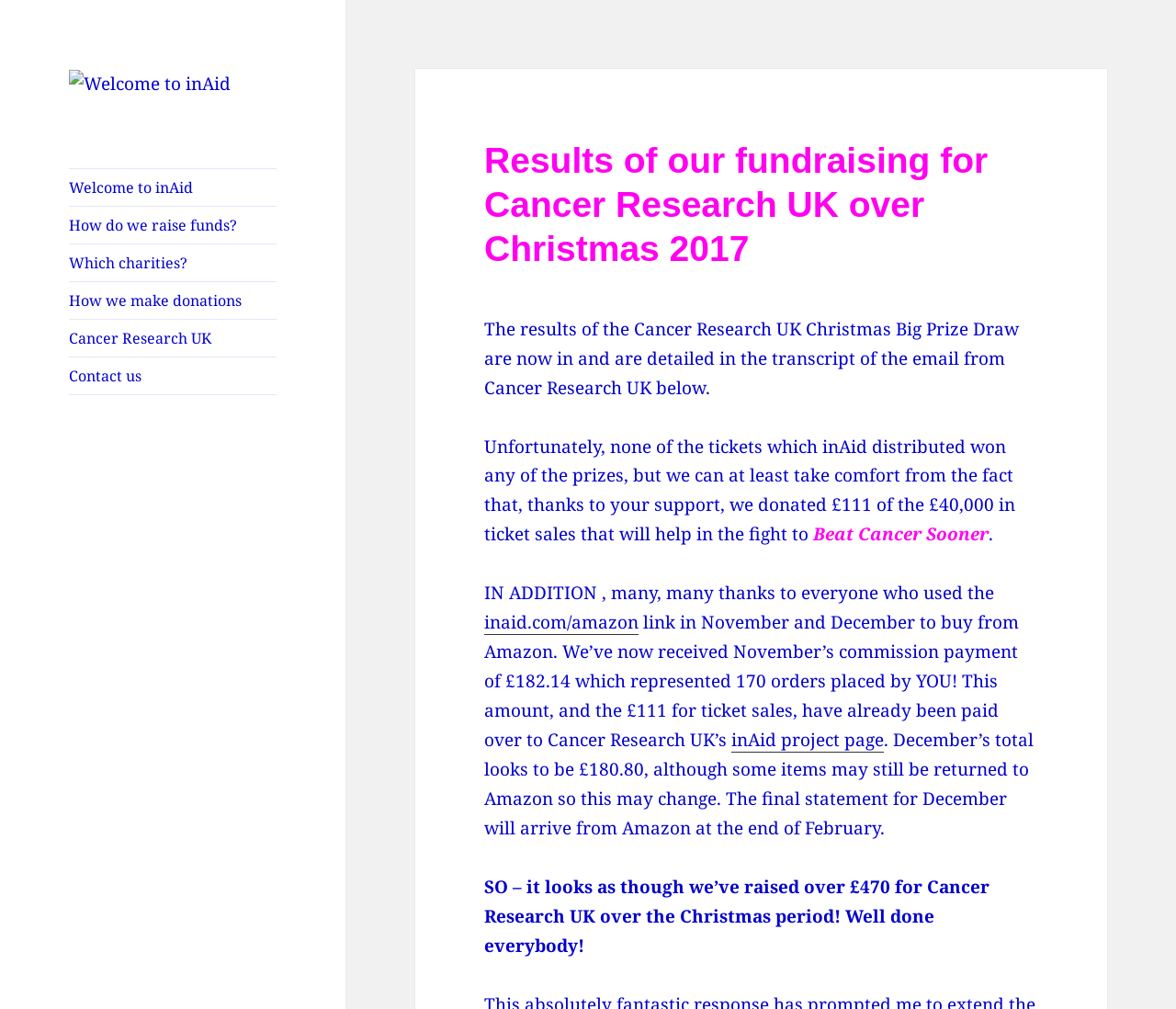Could you specify the bounding box coordinates for the clickable section to complete the following instruction: "View the inAid project page on Cancer Research UK"?

[0.622, 0.722, 0.752, 0.746]